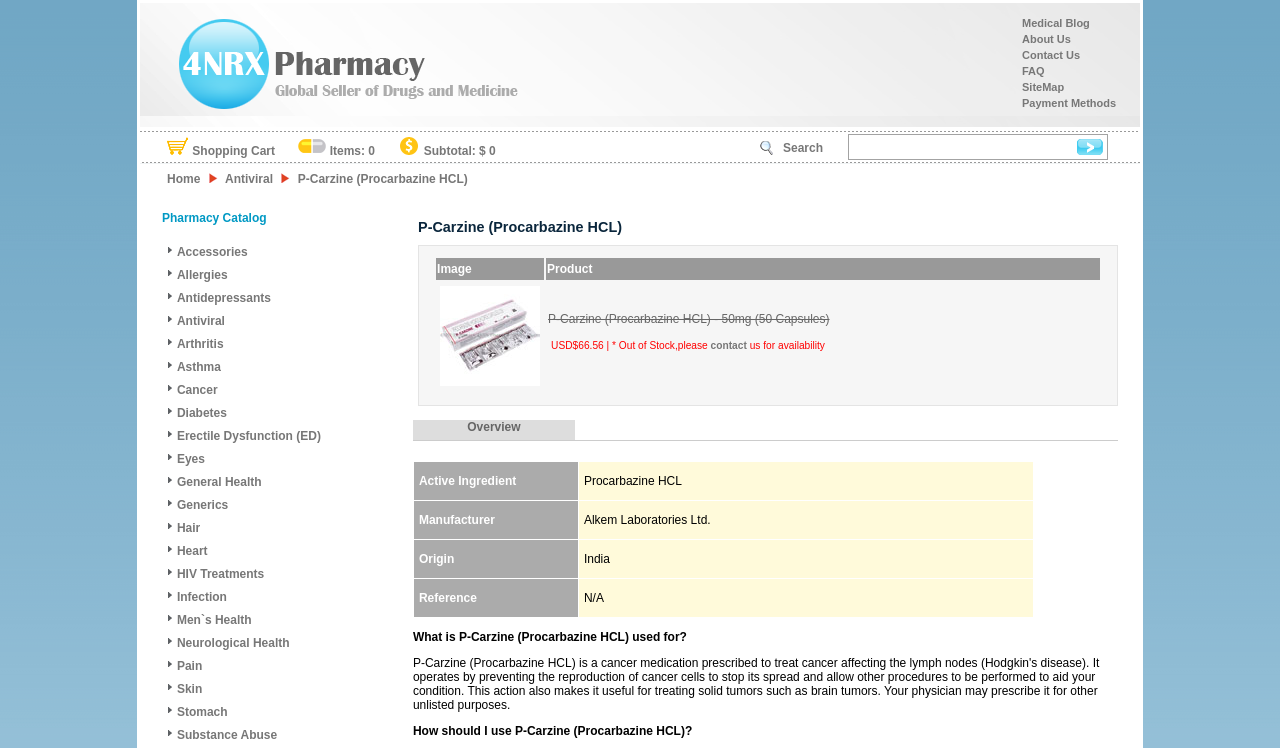Determine the coordinates of the bounding box for the clickable area needed to execute this instruction: "Search".

[0.593, 0.188, 0.643, 0.207]